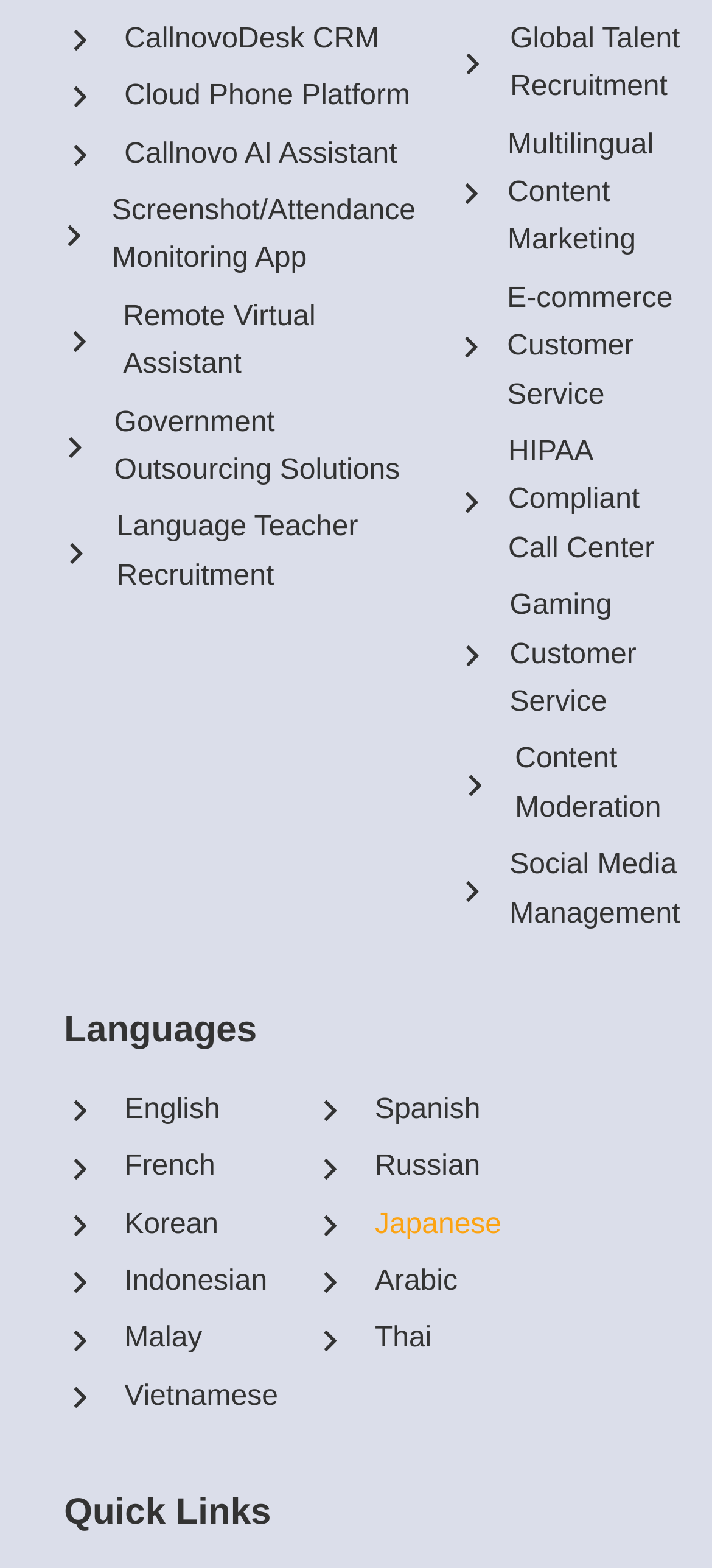Pinpoint the bounding box coordinates of the area that must be clicked to complete this instruction: "View Cloud Phone Platform".

[0.175, 0.052, 0.576, 0.071]